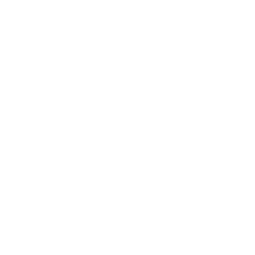What is Nafeesa Ismail's area of expertise?
Using the image as a reference, deliver a detailed and thorough answer to the question.

According to the caption, Nafeesa Ismail brings over 18 years of extensive legal expertise, including banking, finance, and corporate law, indicating that her area of expertise is legal services.